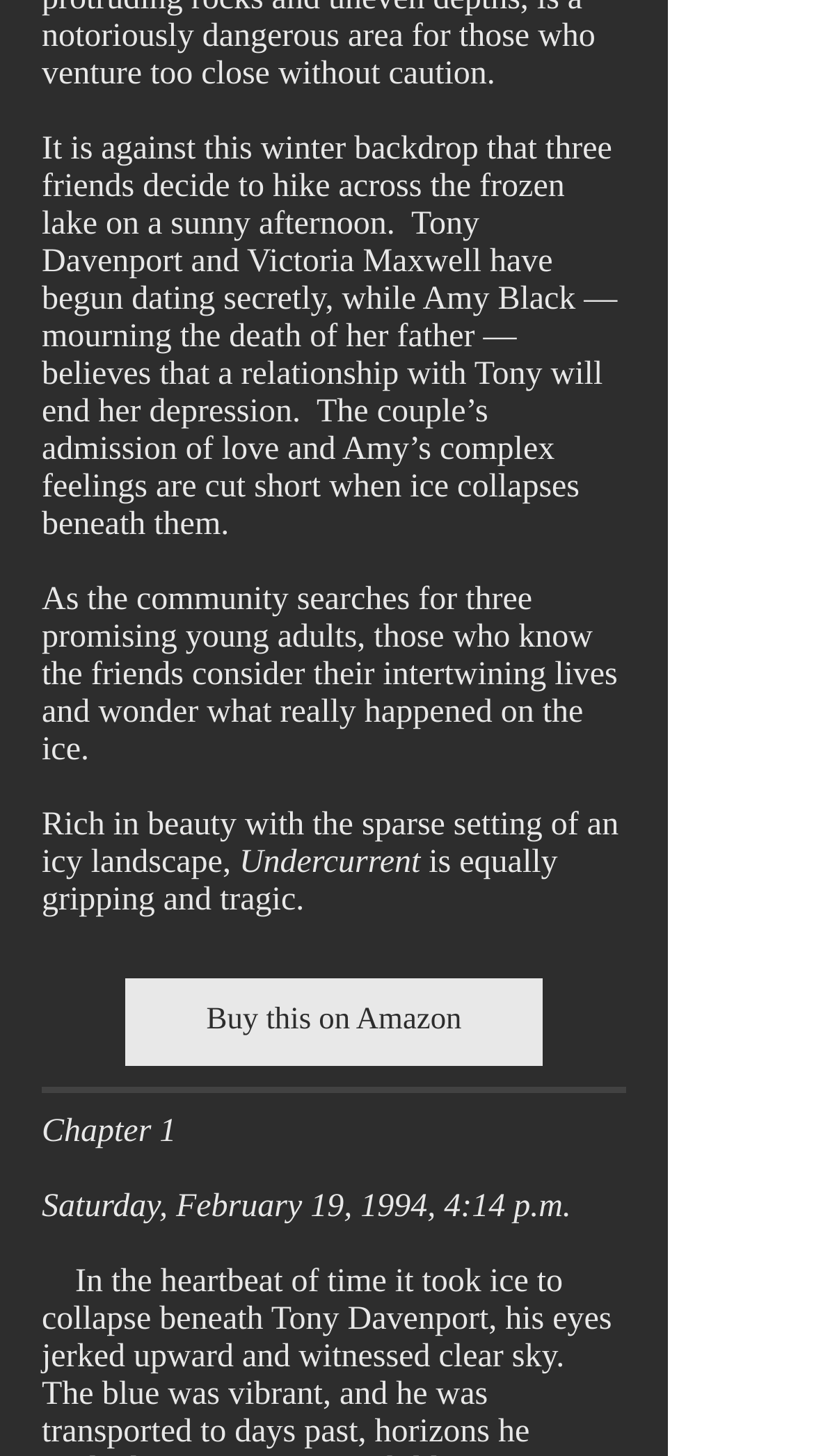Where can the book be bought?
Your answer should be a single word or phrase derived from the screenshot.

Amazon